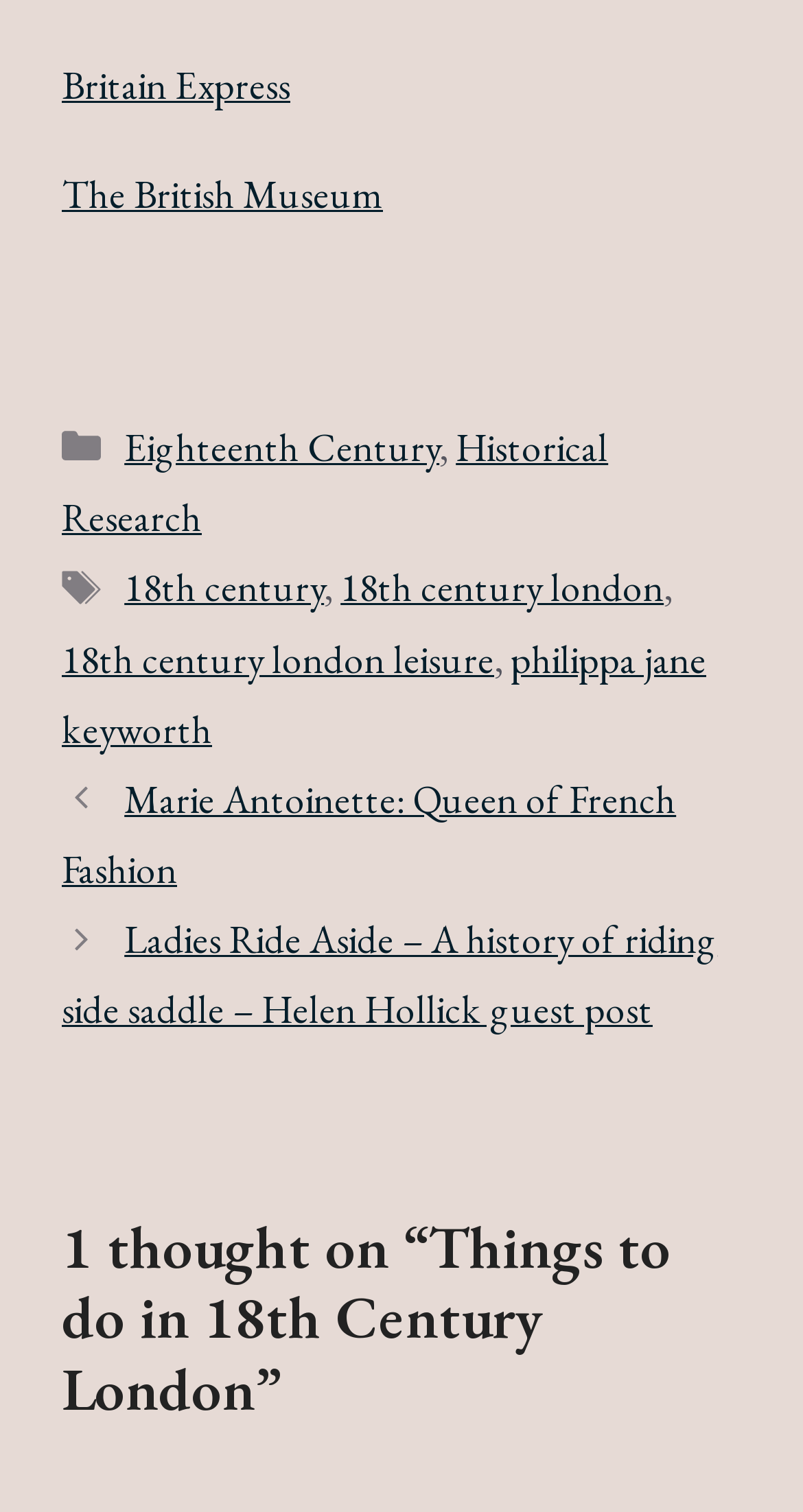Identify the coordinates of the bounding box for the element that must be clicked to accomplish the instruction: "Explore the Eighteenth Century category".

[0.155, 0.279, 0.547, 0.313]